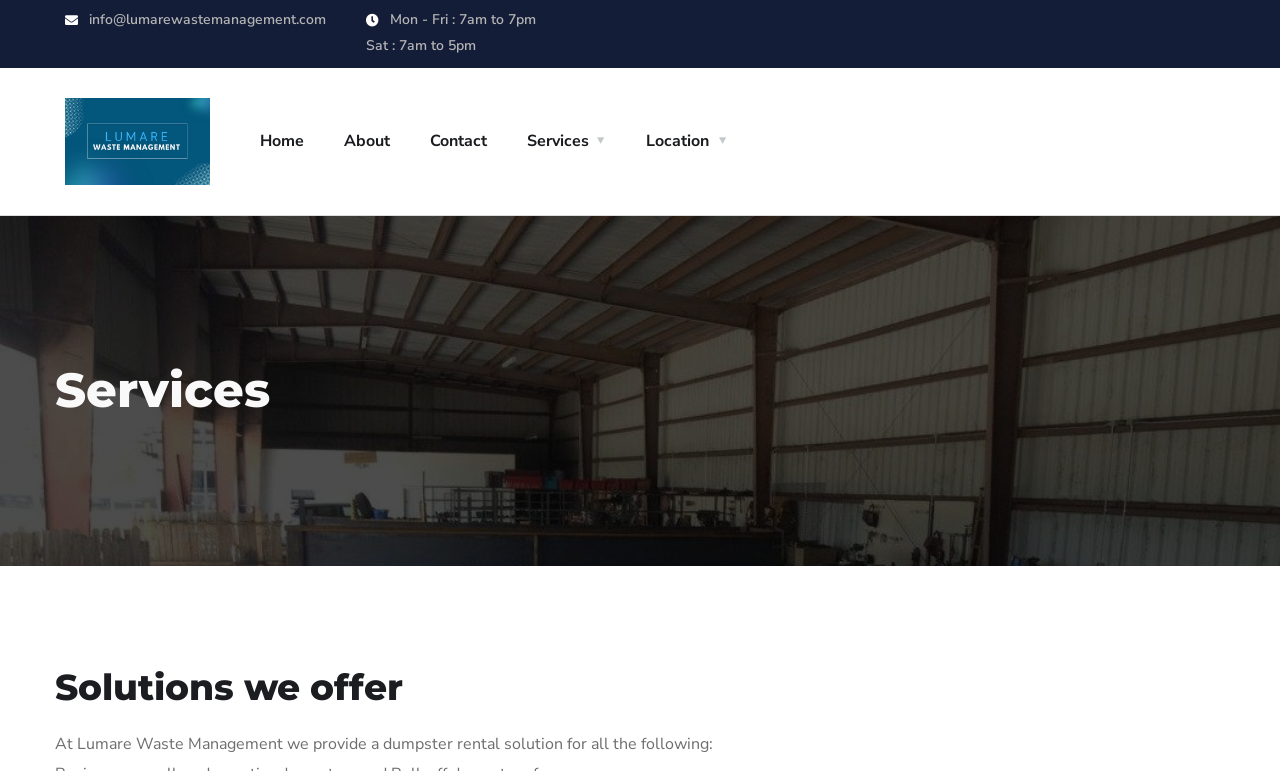What are the business hours on Saturday?
Carefully analyze the image and provide a thorough answer to the question.

I found the business hours by looking at the StaticText element with the text 'Sat : 7am to 5pm' which is located near the top of the webpage.